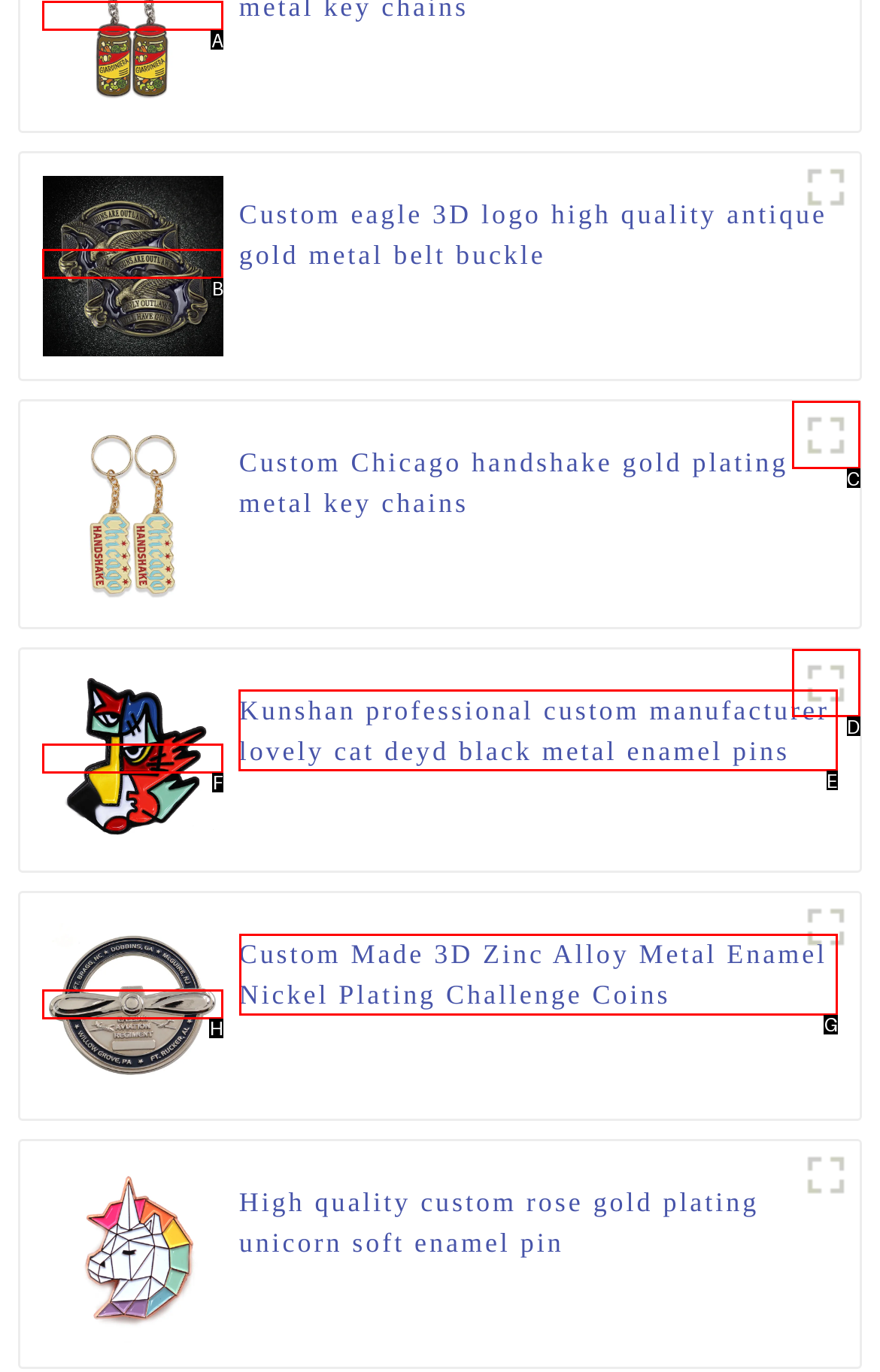Determine which HTML element to click to execute the following task: Check the details of Custom Made 3D Zinc Alloy Metal Enamel Nickel Plating Challenge Coins Answer with the letter of the selected option.

G